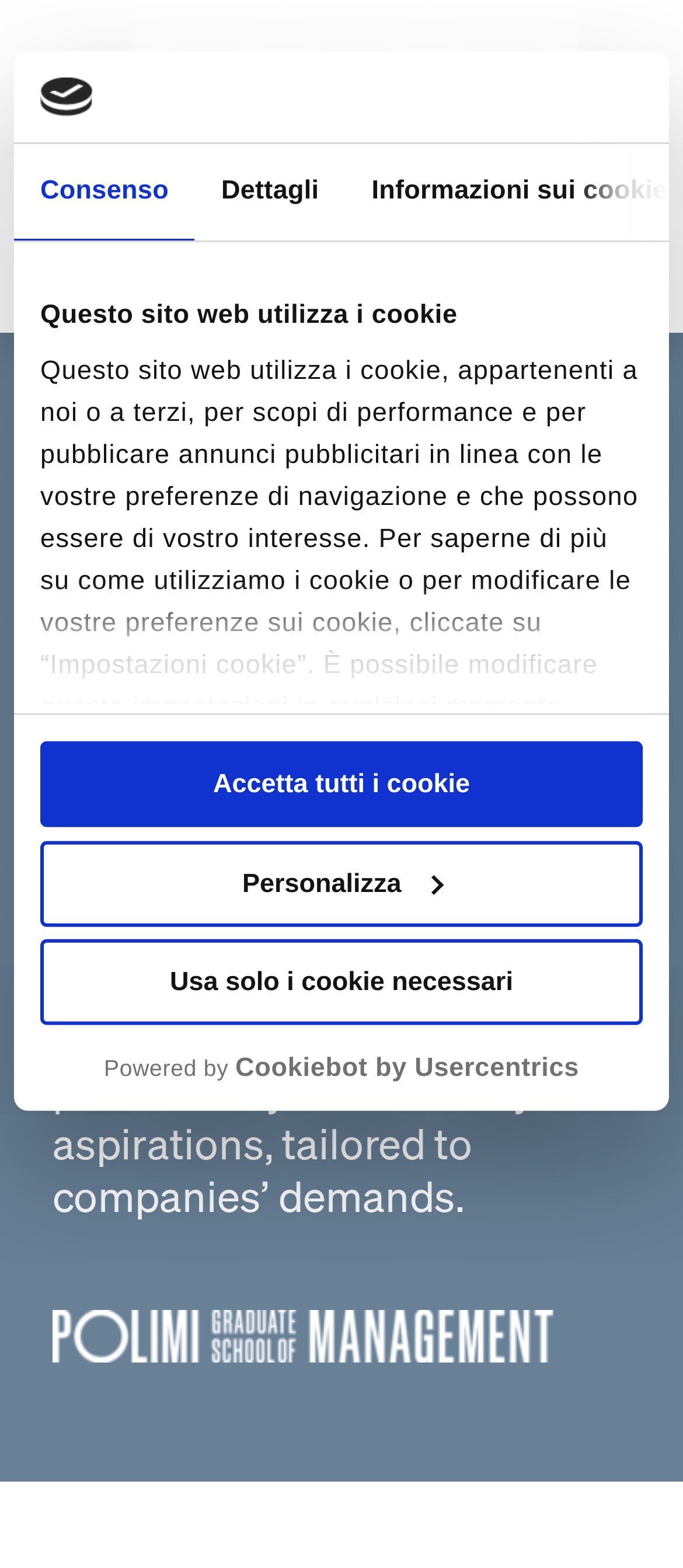Produce an elaborate caption capturing the essence of the webpage.

This webpage is about Flexa, an AI-based digital mentor for customized continuing education. At the top, there is a logo and a horizontal tab list with two tabs, "Consenso" and "Dettagli", where "Consenso" is selected by default. Below the tabs, there is a dialog box about cookie usage, which takes up most of the screen. The dialog box has a heading "Questo sito web utilizza i cookie" and a long paragraph explaining the use of cookies on the website. There are three buttons below the paragraph: "Usa solo i cookie necessari", "Personalizza", and "Accetta tutti i cookie".

On the top-right corner, there is a link with a logo that opens in a new window, accompanied by the text "Powered by" and "Cookiebot by Usercentrics". Below the dialog box, there is a link and an image on the left side, and a button "Menu Toggle" on the right side.

Further down, there is a large heading "FLEXA. KNOWLEDGE AMPLIFIED" followed by a paragraph describing Flexa as a full digital platform for customized continuing education, specifically for POLIMI GSoM. Below the paragraph, there is an image of the Polimi Graduate School of Management logo.